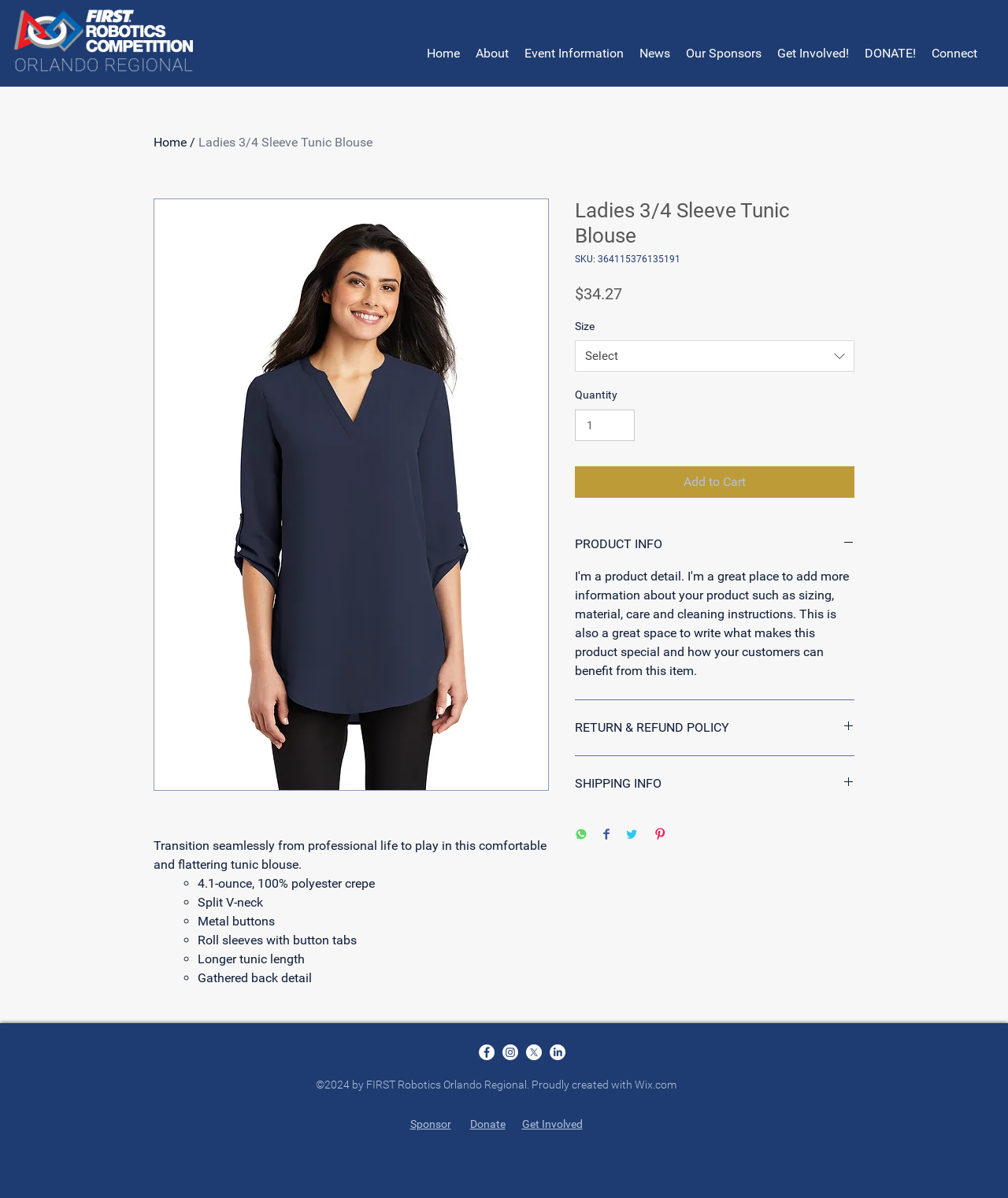Identify the headline of the webpage and generate its text content.

Ladies 3/4 Sleeve Tunic Blouse